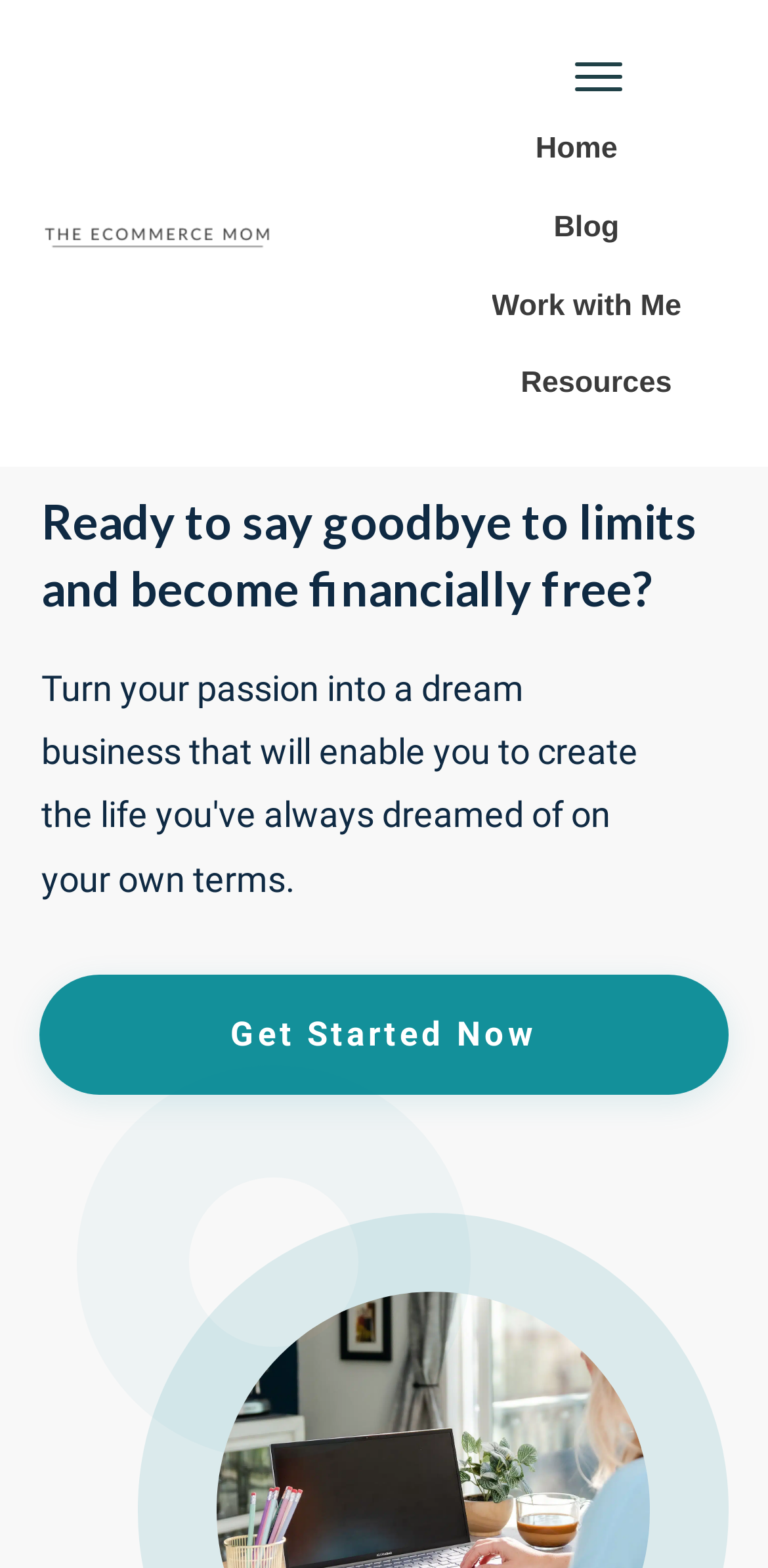Please use the details from the image to answer the following question comprehensively:
What is the text on the call-to-action button?

I looked at the layout table element and found a link with the text 'Get Started Now', which appears to be a call-to-action button.